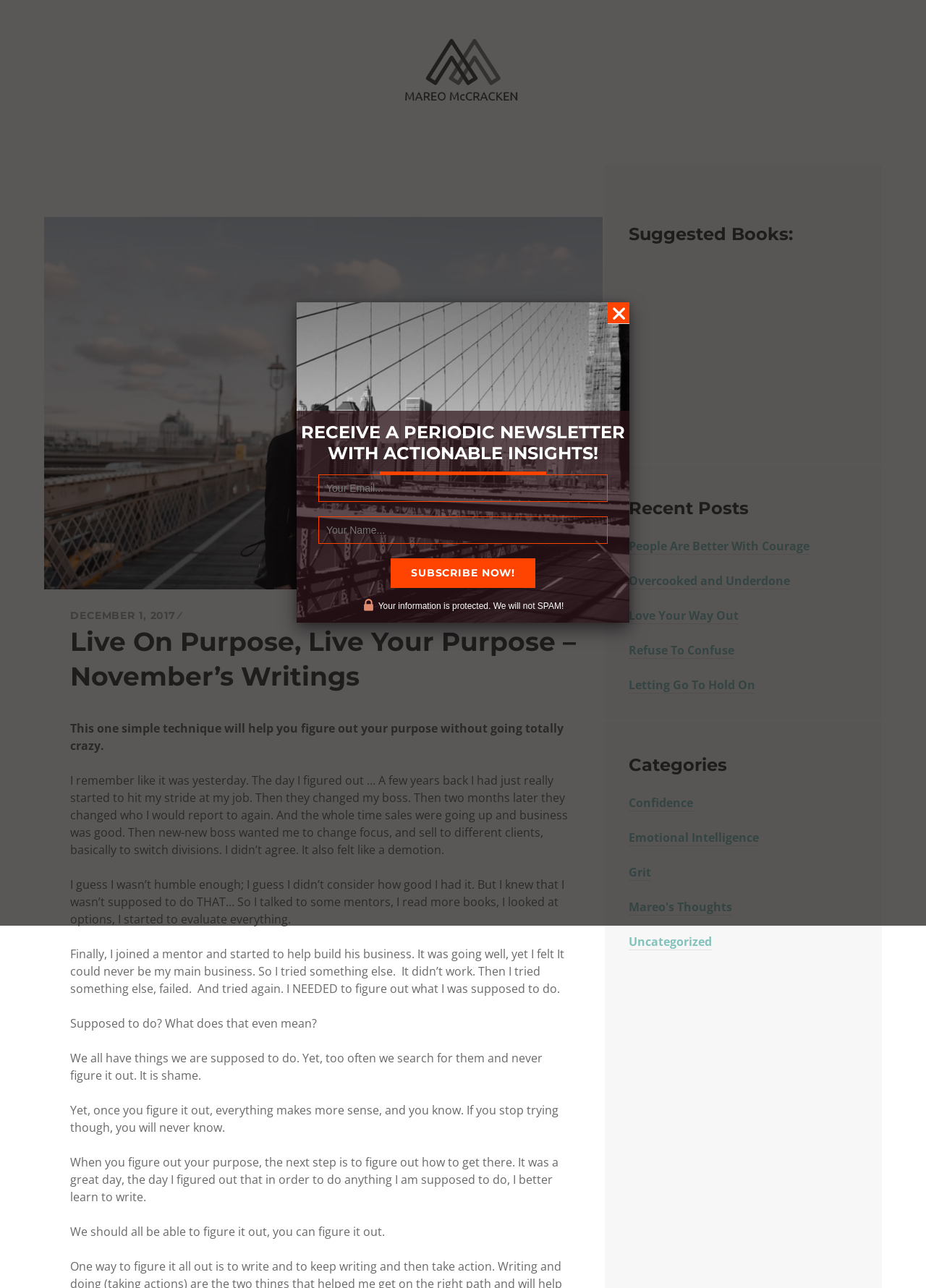Can you provide the bounding box coordinates for the element that should be clicked to implement the instruction: "Read the suggested book"?

[0.755, 0.204, 0.848, 0.339]